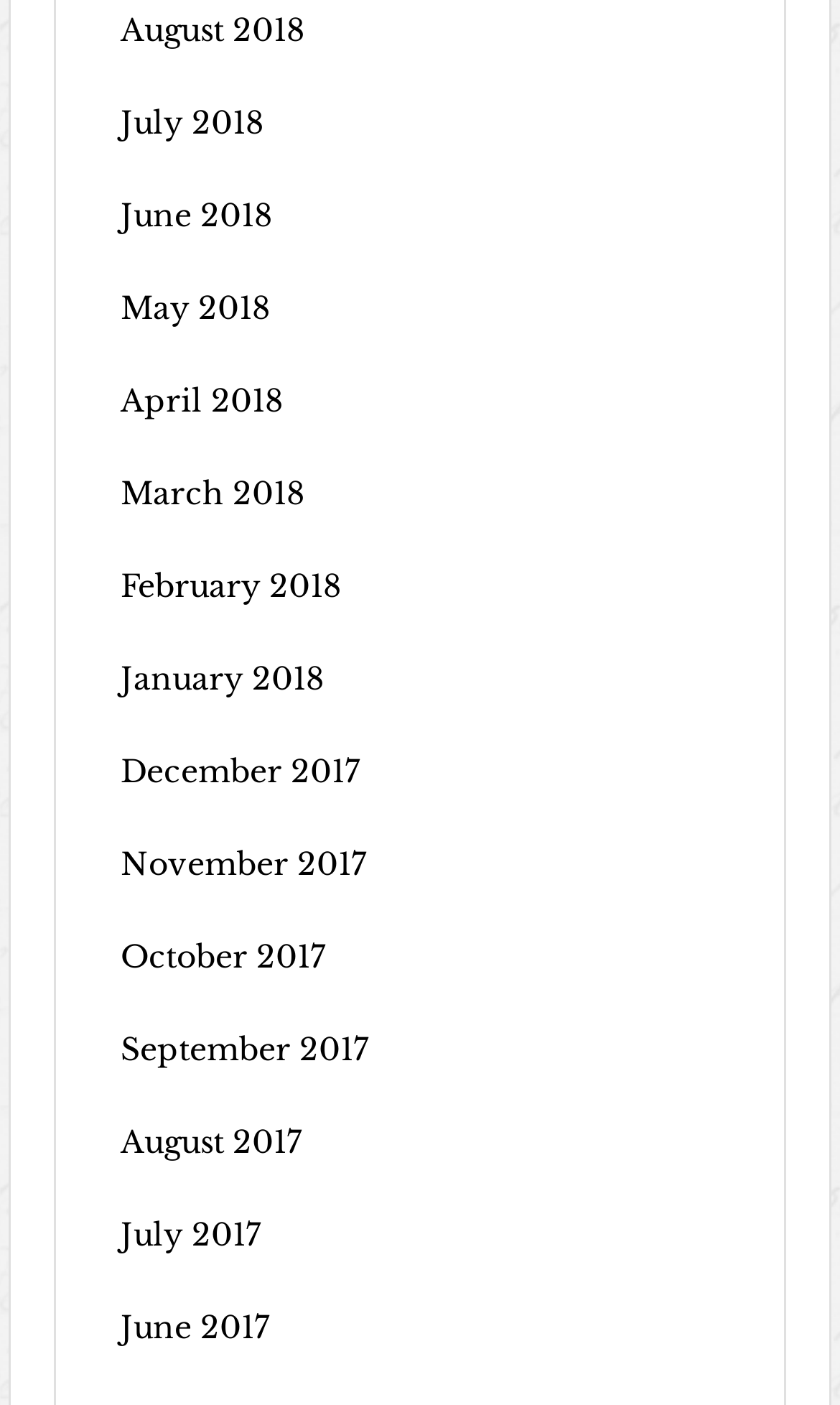Given the webpage screenshot, identify the bounding box of the UI element that matches this description: "April 2018".

[0.143, 0.271, 0.336, 0.299]